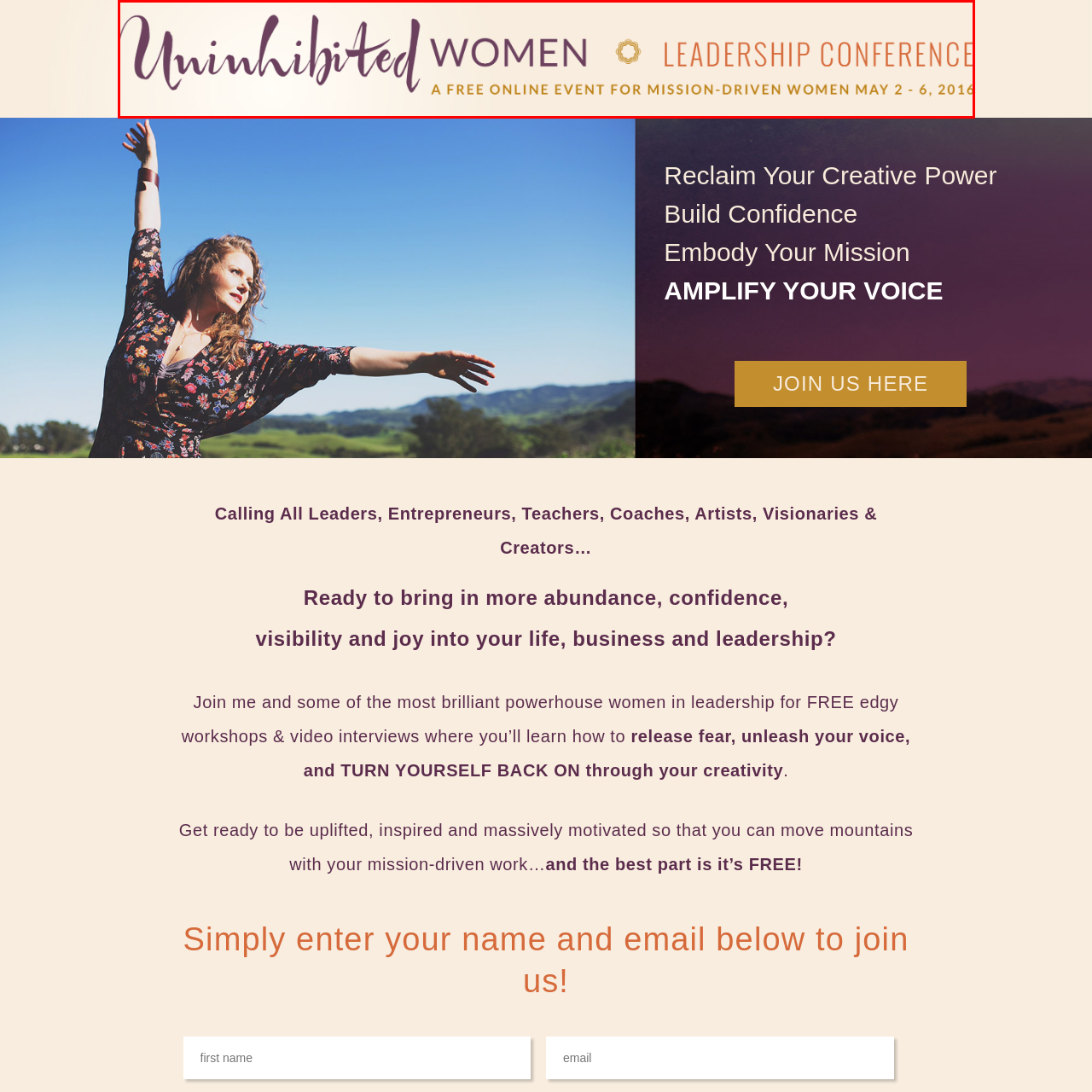Please provide a thorough description of the image inside the red frame.

The image showcases the header for the "Uninhibited Women Leadership Conference," highlighting the theme of empowerment for women leaders. The text prominently features the words “Uninhibited WOMEN” in a stylish cursive font, symbolizing freedom and strength. Below this, "LEADERSHIP CONFERENCE" is presented in a bold, modern typeface, emphasizing the event's focus on leadership development. The subtitle reads, "A FREE ONLINE EVENT FOR MISSION-DRIVEN WOMEN MAY 2 - 6, 2016," conveying the conference's purpose and inclusivity. The overall design incorporates a soft, light background that enhances the vibrancy of the text, inviting participants to engage in a transformative experience aimed at unleashing creativity and confidence.